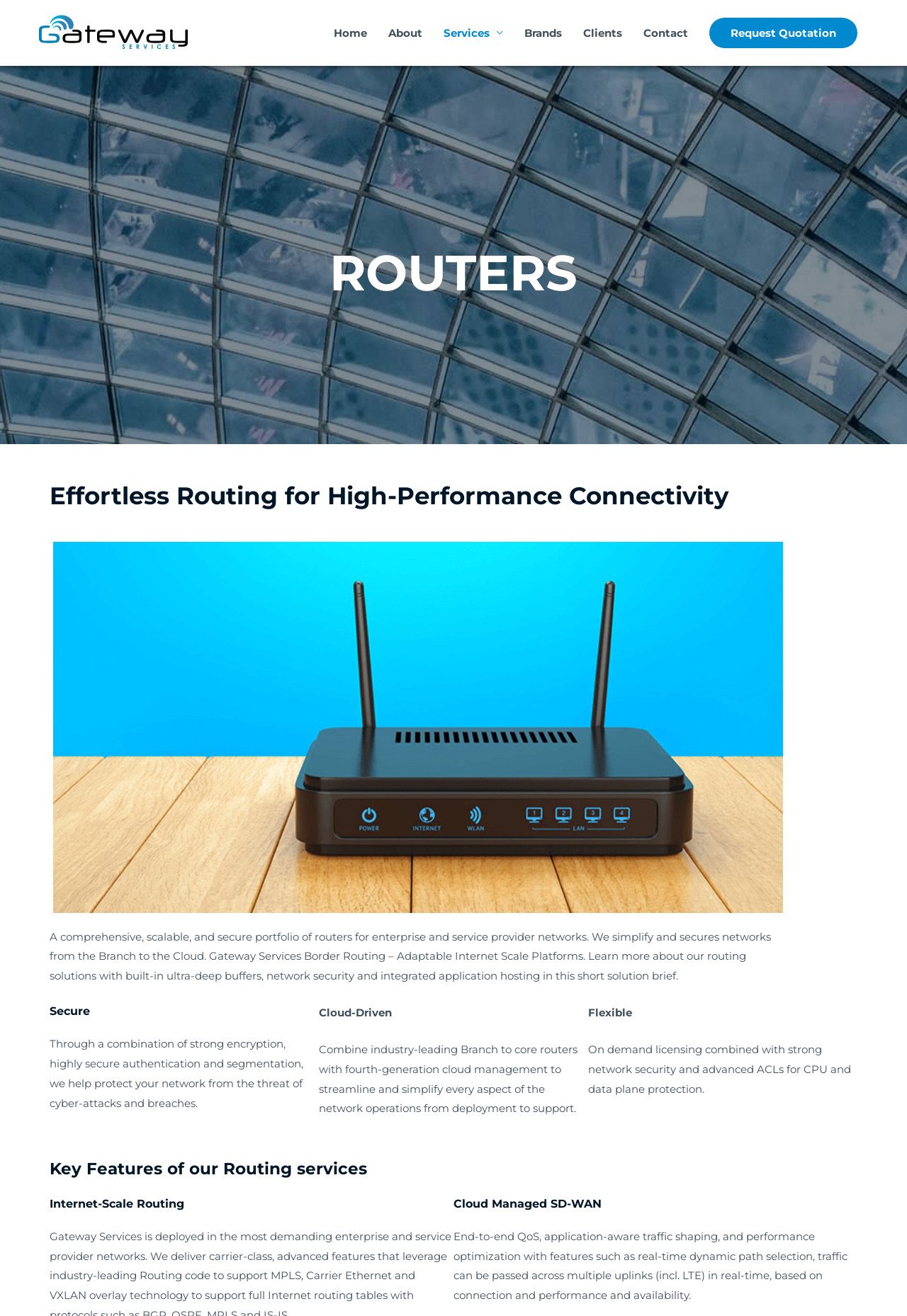Describe all the key features of the webpage in detail.

The webpage is about Gateway Services, a company that provides routers and routing solutions for enterprise and service provider networks. At the top left of the page, there is a link and an image, both labeled "Gateway Services". 

Below this, there is a navigation menu with links to different sections of the website, including "Home", "About", "Services", "Brands", "Clients", "Contact", and "Request Quotation". 

The main content of the page is divided into sections, each with a heading. The first section is titled "ROUTERS" and has a subheading that describes the company's routing solutions. Below this, there is an image of a router in Qatar. 

The next section describes the benefits of the company's routing solutions, including security, cloud-driven management, and flexibility. There are three subheadings, "Secure", "Cloud-Driven", and "Flexible", each with a brief description of the corresponding feature. 

Further down the page, there is a section titled "Key Features of our Routing services", which lists three key features: "Internet-Scale Routing", "Cloud Managed SD-WAN", and a description of the company's end-to-end QoS and traffic shaping capabilities.